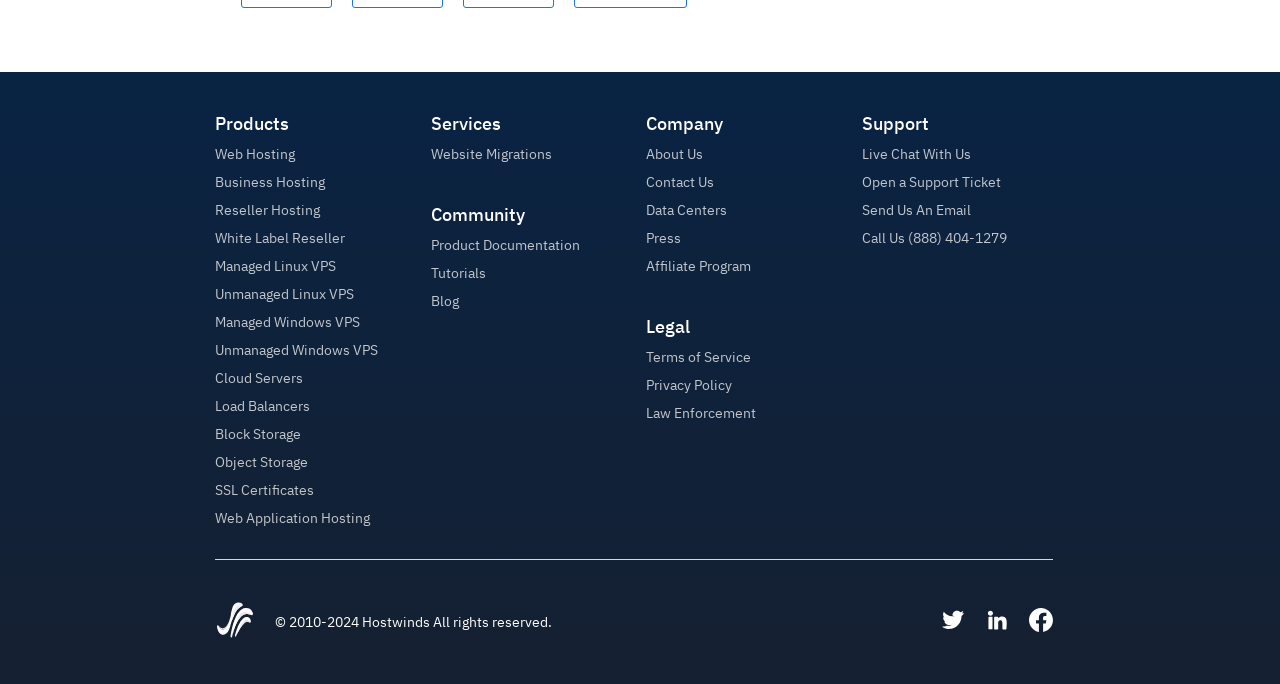Locate the bounding box coordinates of the item that should be clicked to fulfill the instruction: "Open a Support Ticket".

[0.673, 0.239, 0.782, 0.28]